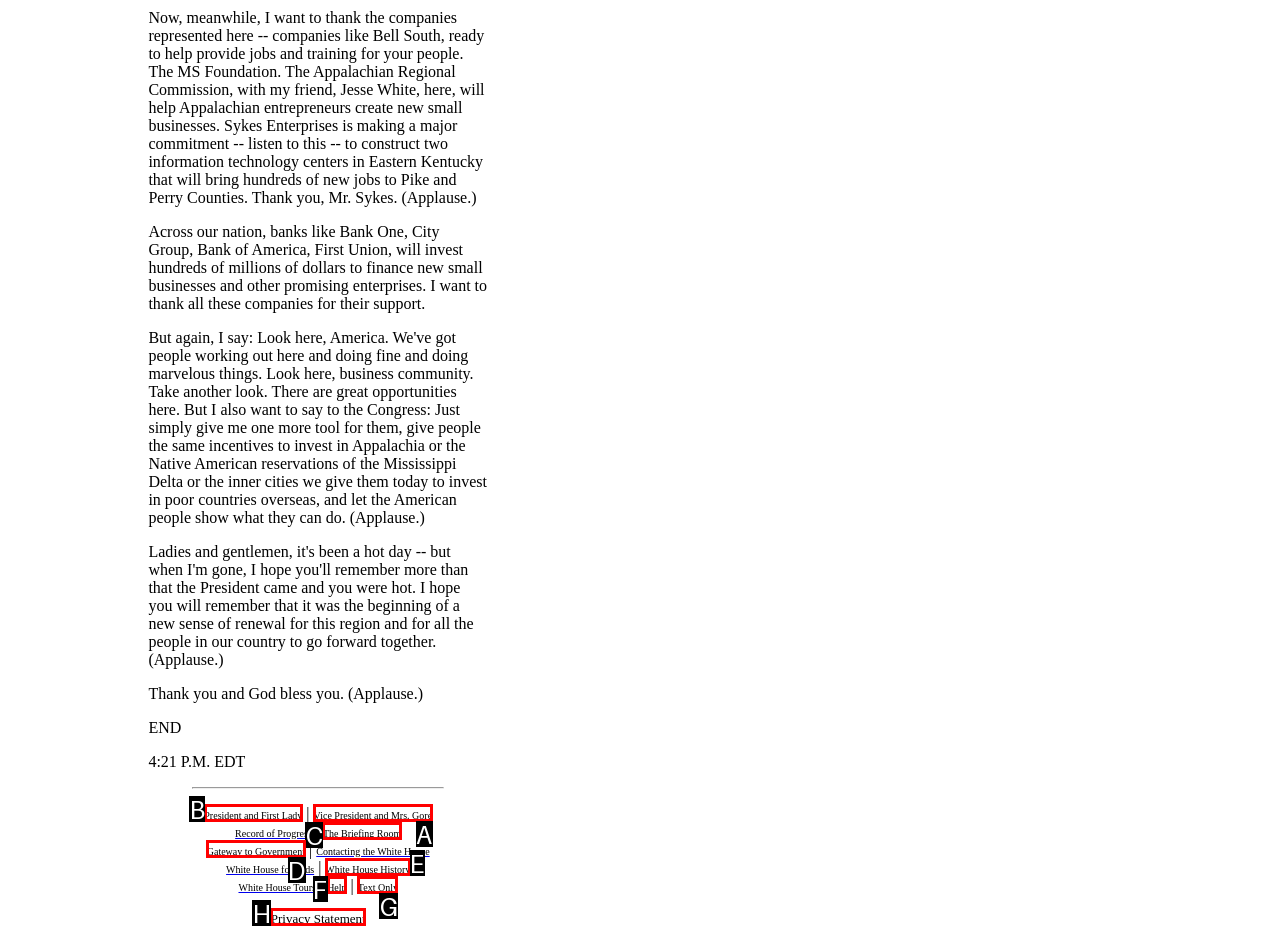Point out the option that needs to be clicked to fulfill the following instruction: Visit the President and First Lady's page
Answer with the letter of the appropriate choice from the listed options.

B